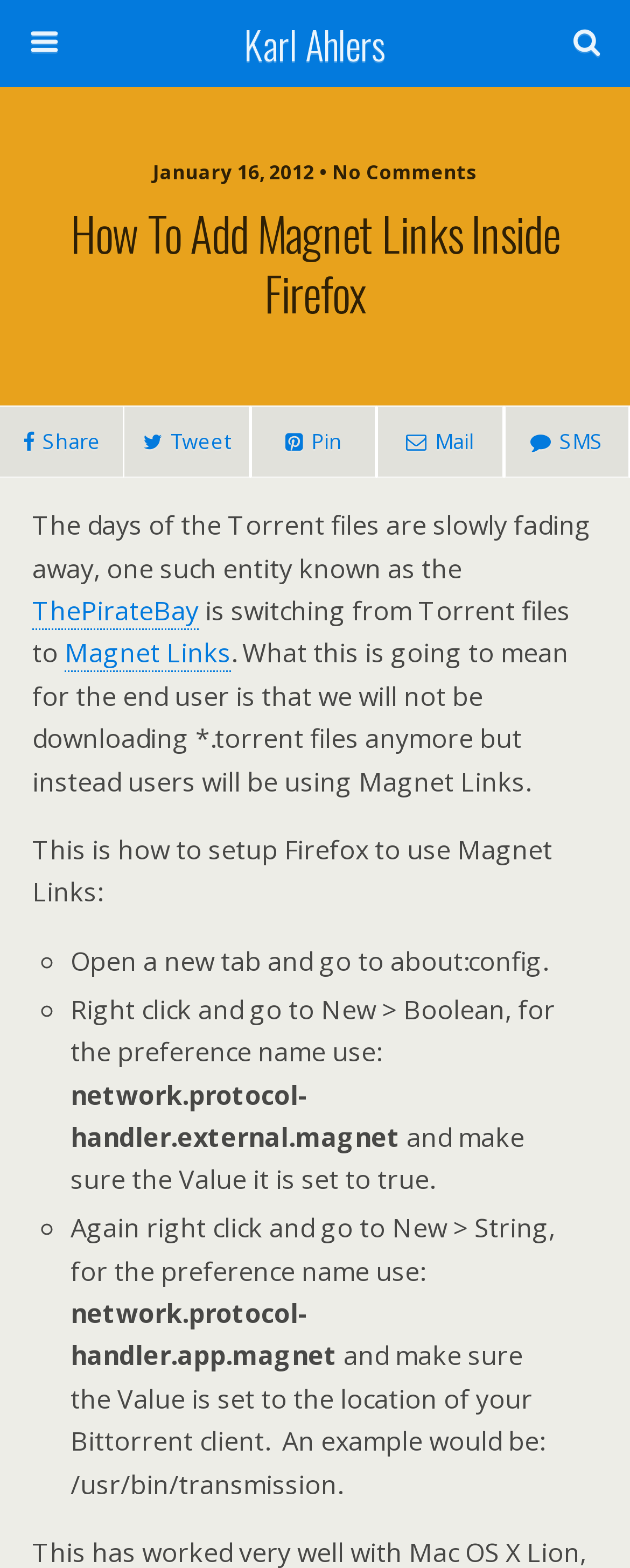What is the purpose of the article?
Refer to the image and answer the question using a single word or phrase.

To guide users to setup Firefox to use Magnet Links